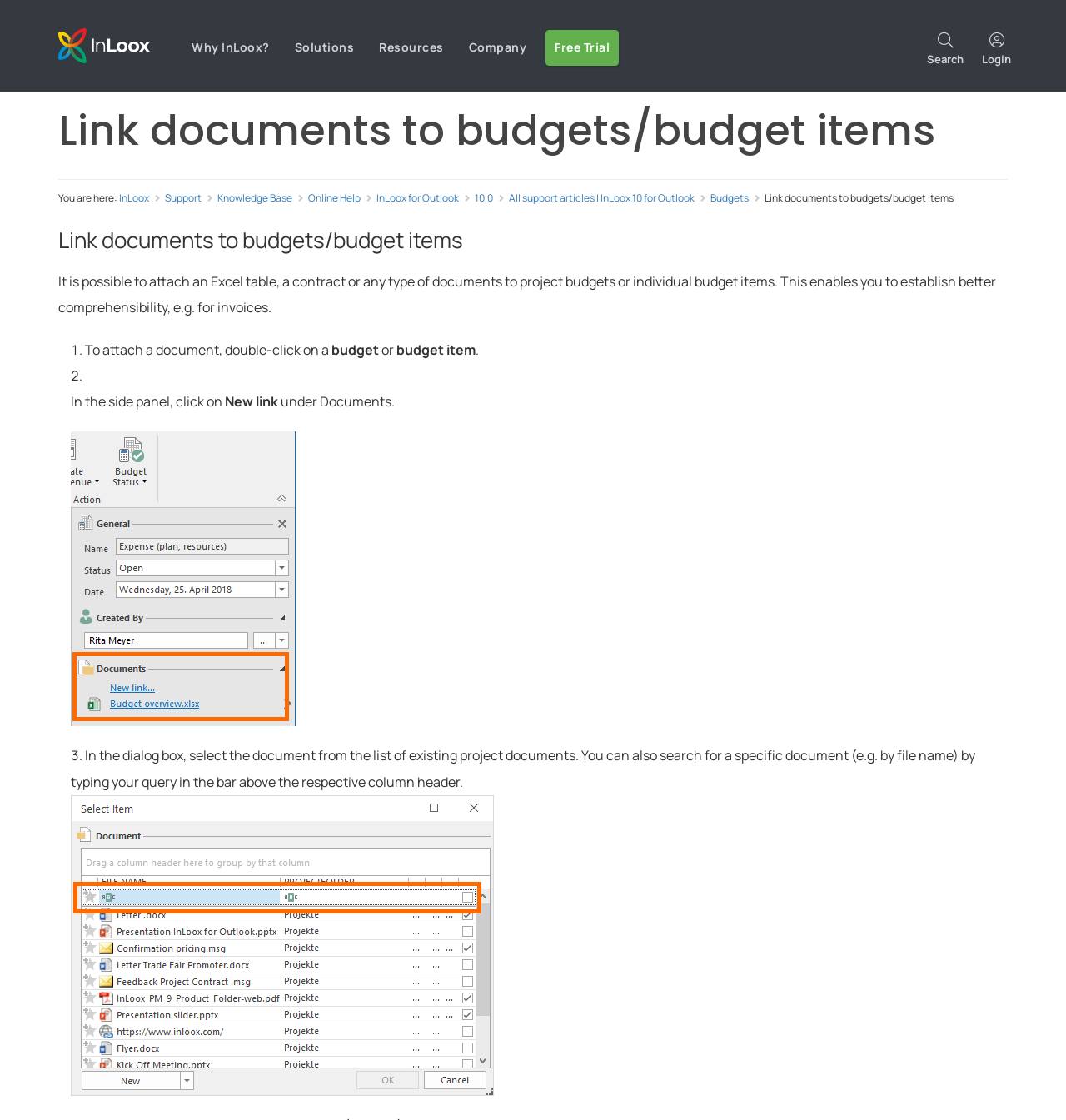Determine the bounding box coordinates of the section to be clicked to follow the instruction: "Click on the 'Free Trial' button". The coordinates should be given as four float numbers between 0 and 1, formatted as [left, top, right, bottom].

[0.512, 0.027, 0.58, 0.058]